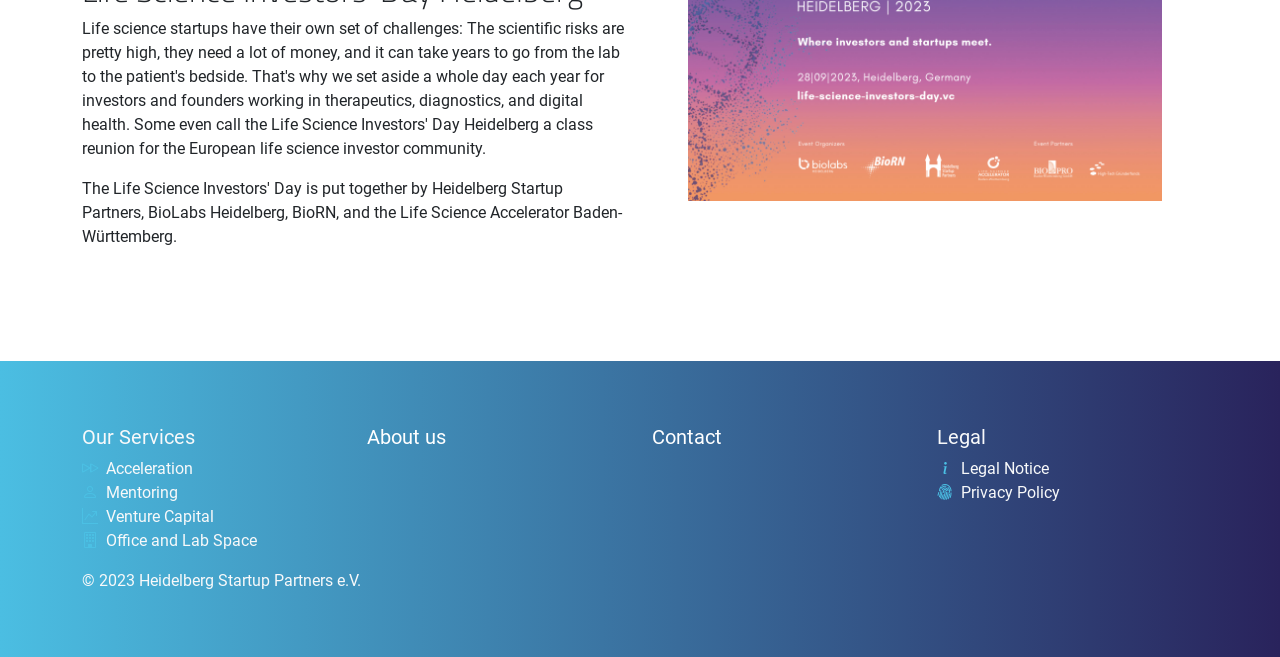Provide a short answer to the following question with just one word or phrase: What is the last link under the 'Legal' section?

Privacy Policy